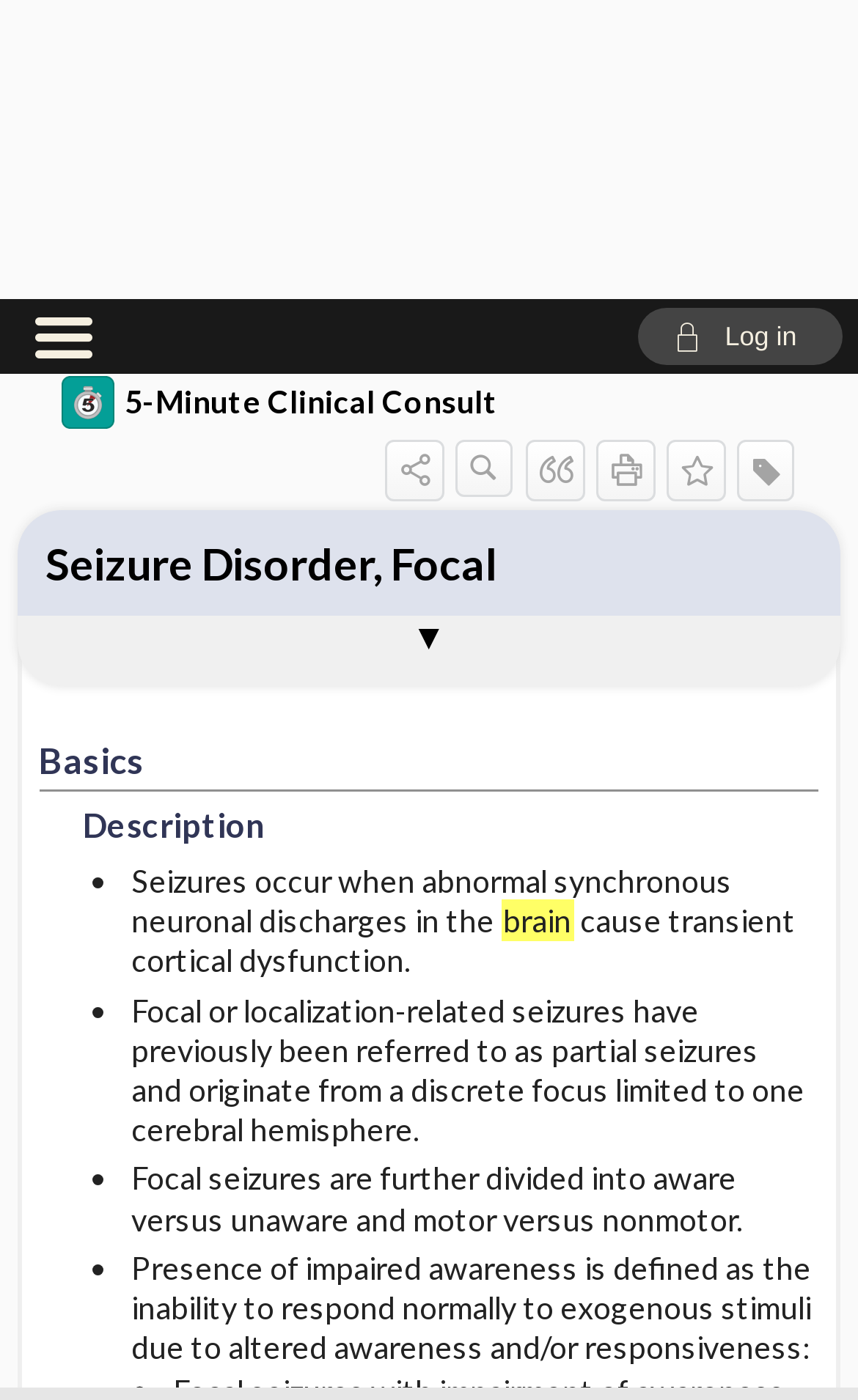Determine the bounding box coordinates of the region I should click to achieve the following instruction: "Go to Seizure Disorder, Focal page". Ensure the bounding box coordinates are four float numbers between 0 and 1, i.e., [left, top, right, bottom].

[0.02, 0.15, 0.98, 0.226]